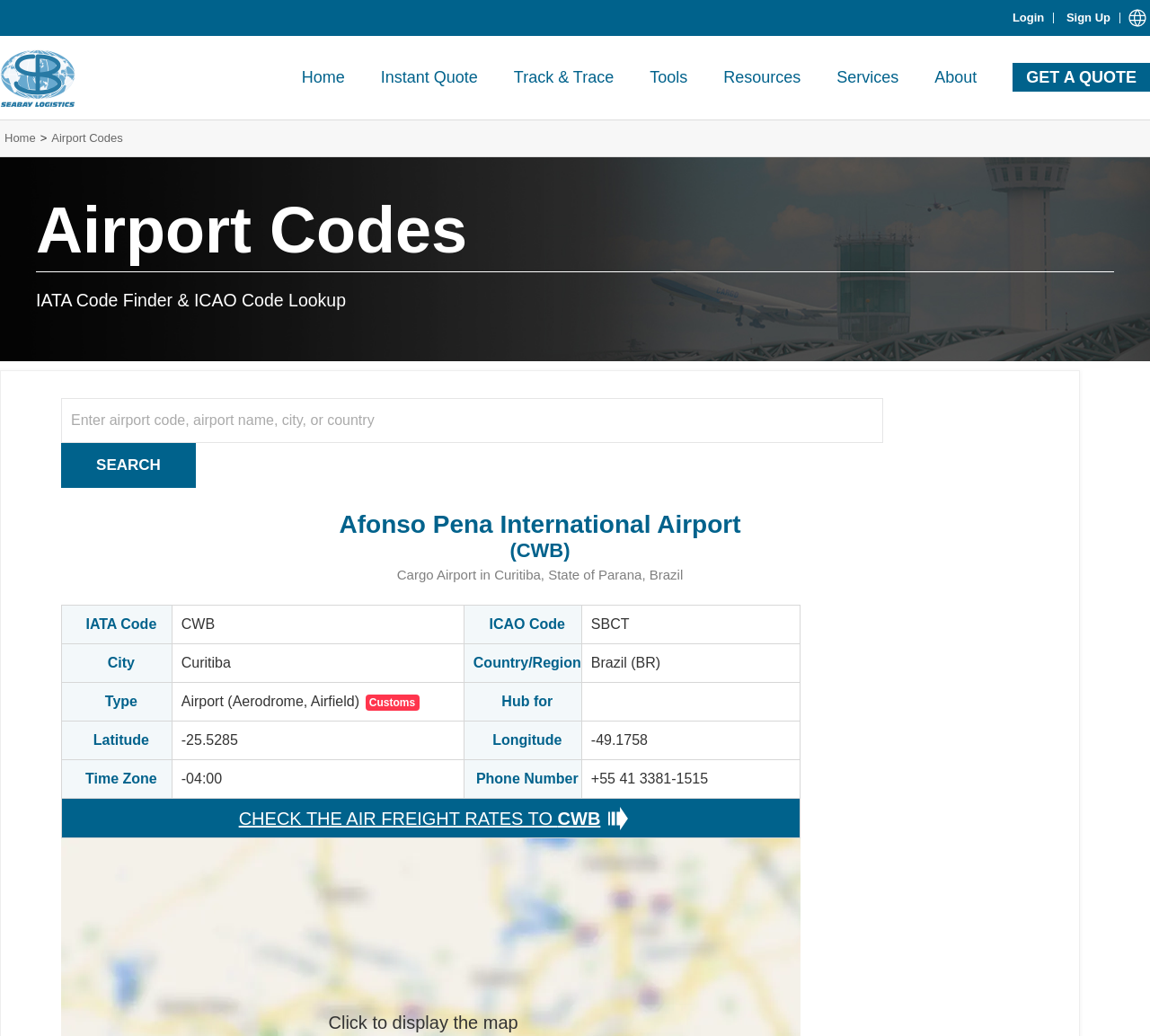Can you identify the bounding box coordinates of the clickable region needed to carry out this instruction: 'Login'? The coordinates should be four float numbers within the range of 0 to 1, stated as [left, top, right, bottom].

[0.876, 0.0, 0.921, 0.035]